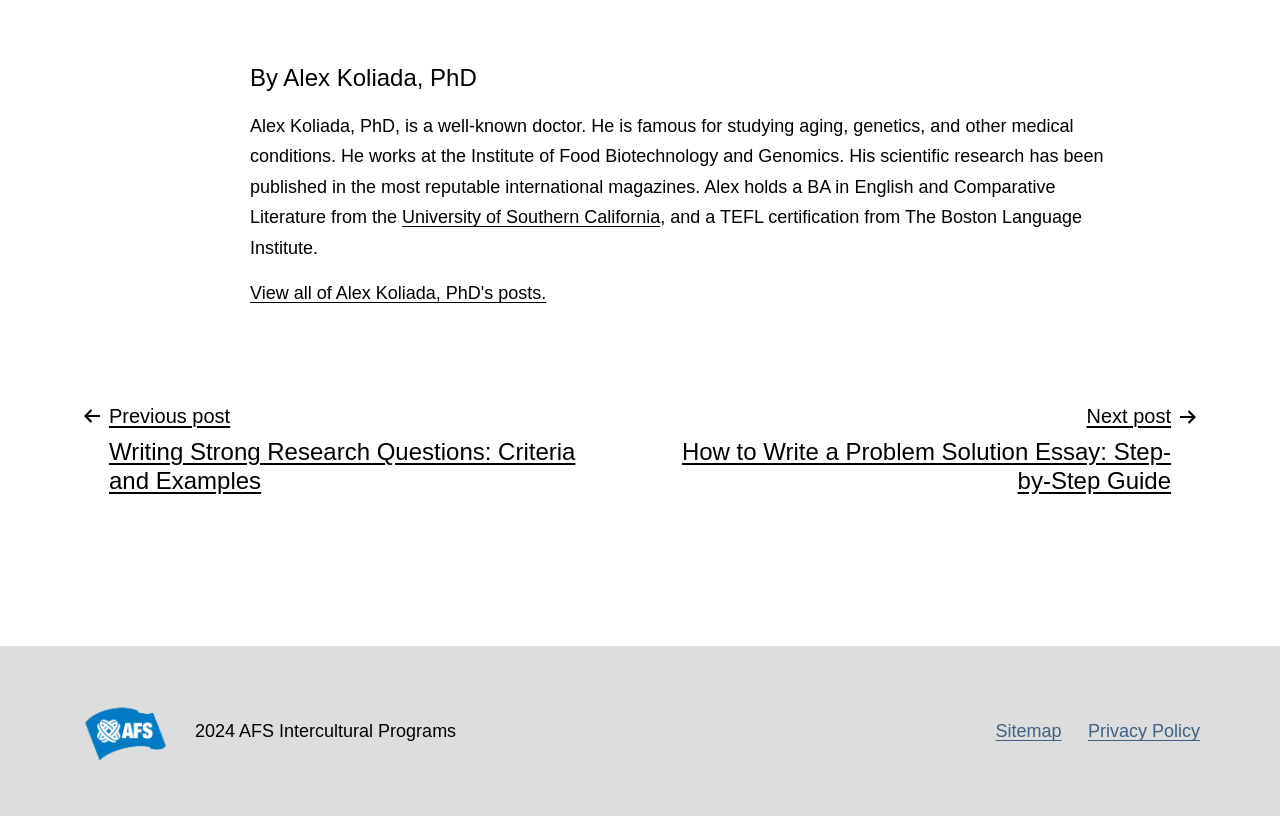Based on the image, give a detailed response to the question: What is the name of the doctor?

The webpage has a heading 'By Alex Koliada, PhD' and a StaticText 'Alex Koliada, PhD, is a well-known doctor...' which indicates that the name of the doctor is Alex Koliada, PhD.